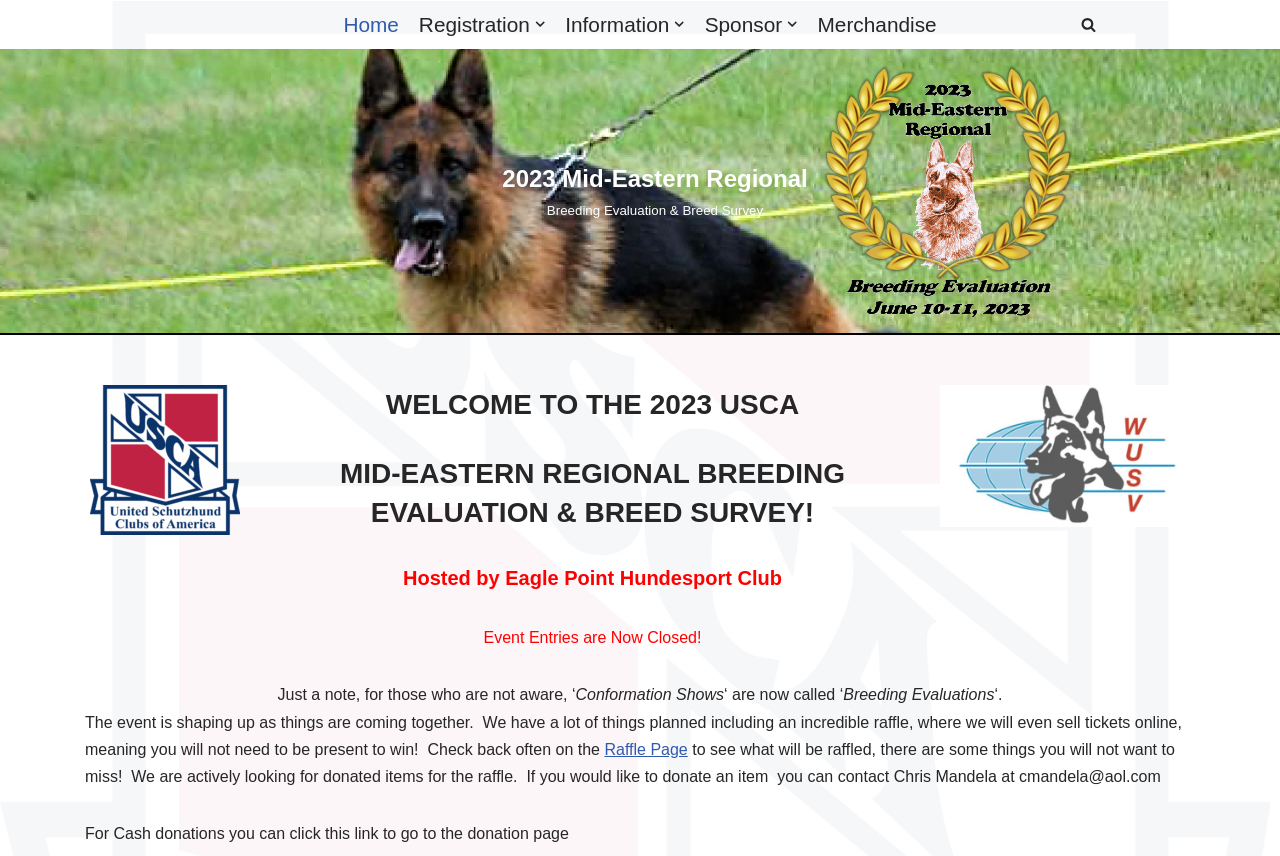Find the bounding box coordinates of the clickable area required to complete the following action: "Click the 'Home' link".

[0.268, 0.009, 0.312, 0.048]